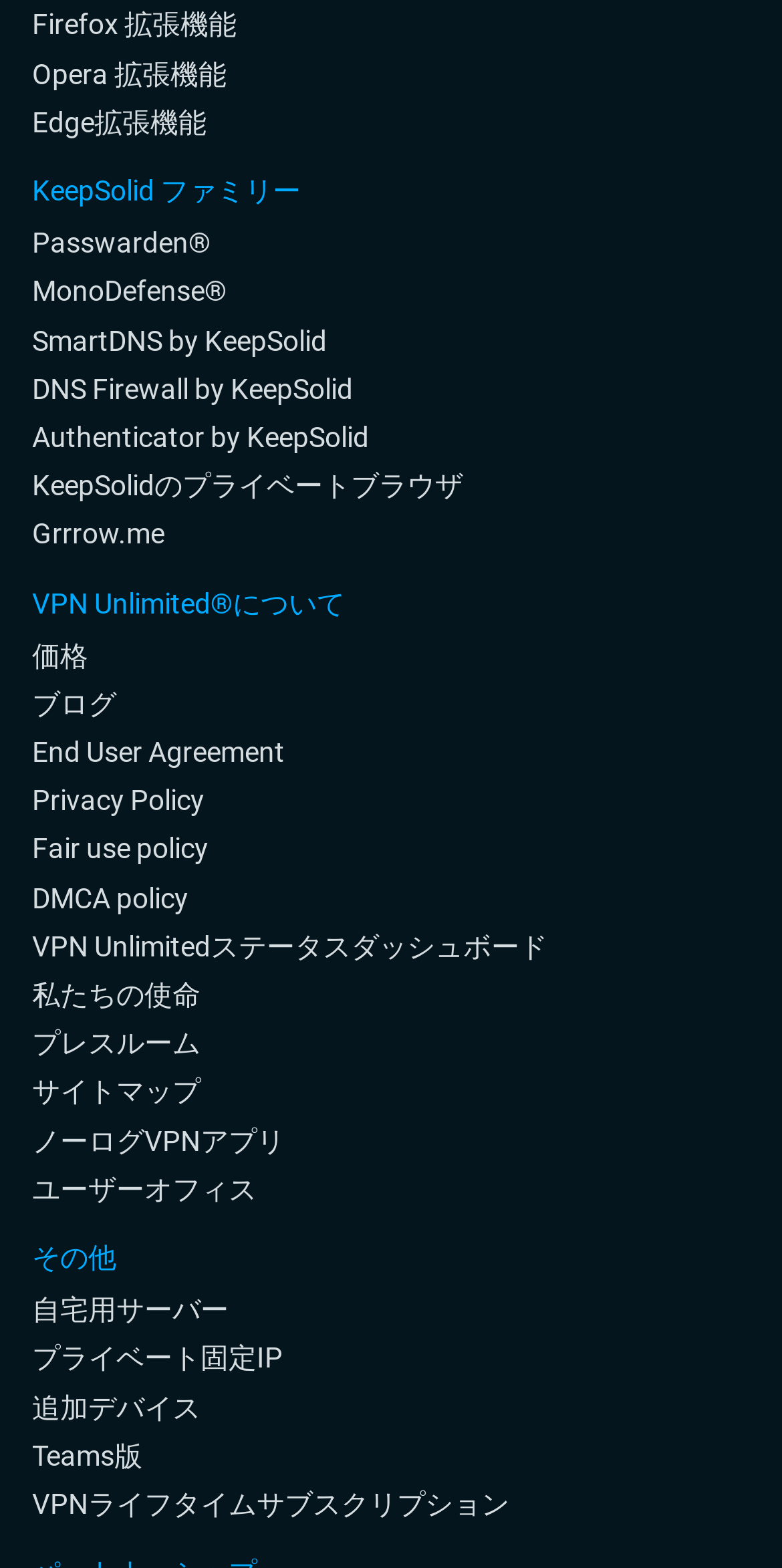Identify the bounding box coordinates of the region I need to click to complete this instruction: "Explore the private browser".

[0.041, 0.298, 0.877, 0.321]